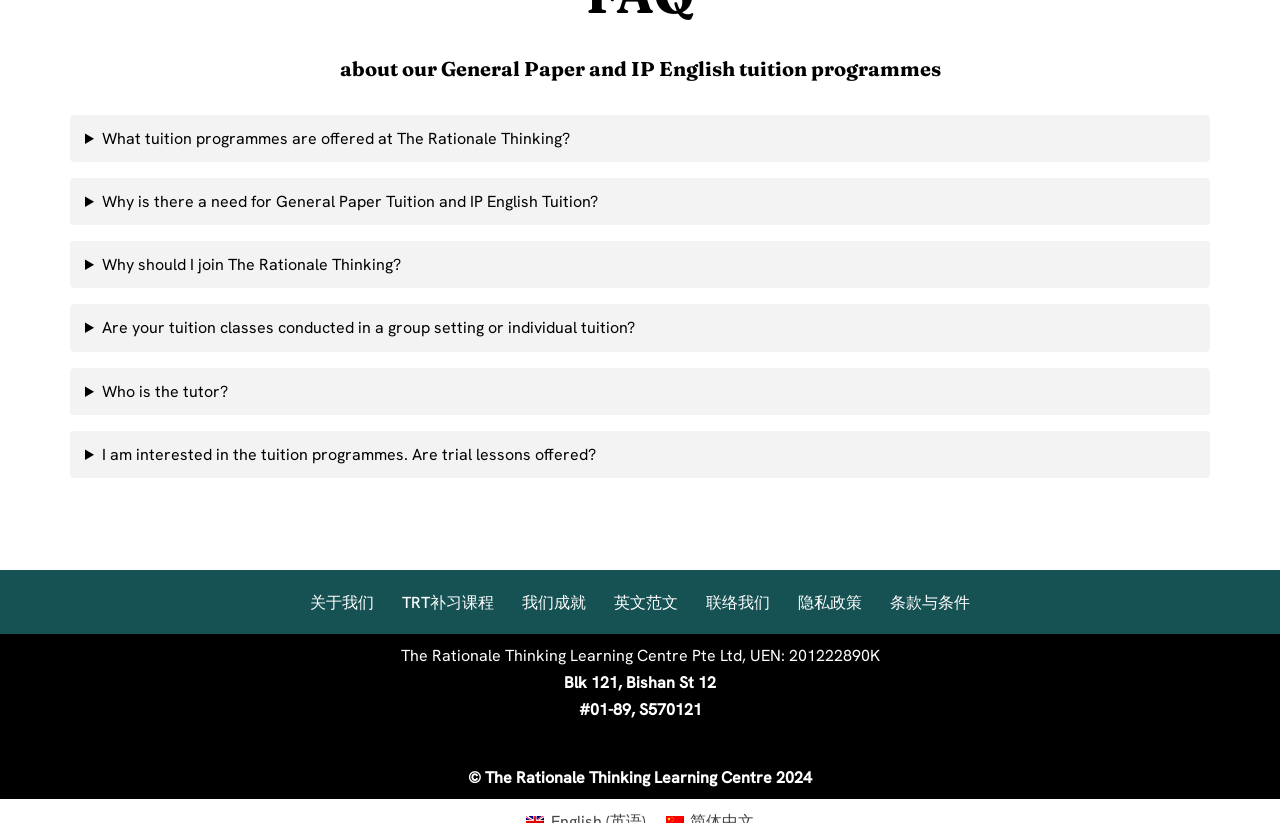What type of tuition programmes are offered?
Please provide a comprehensive answer based on the details in the screenshot.

I found the answer by looking at the heading element with the text 'about our General Paper and IP English tuition programmes' which is located at the top of the page.